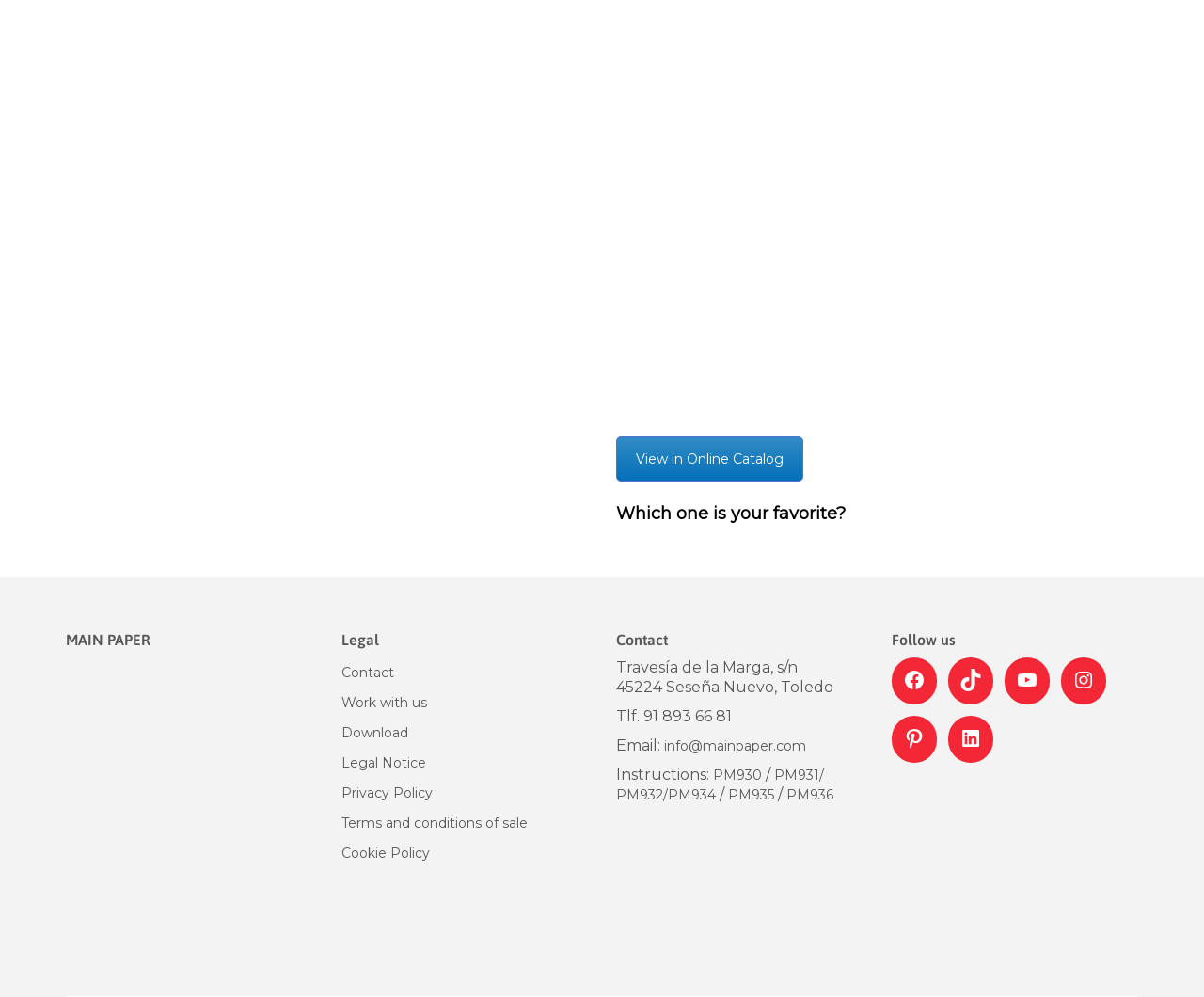How many social media platforms are listed?
Using the image as a reference, answer with just one word or a short phrase.

6